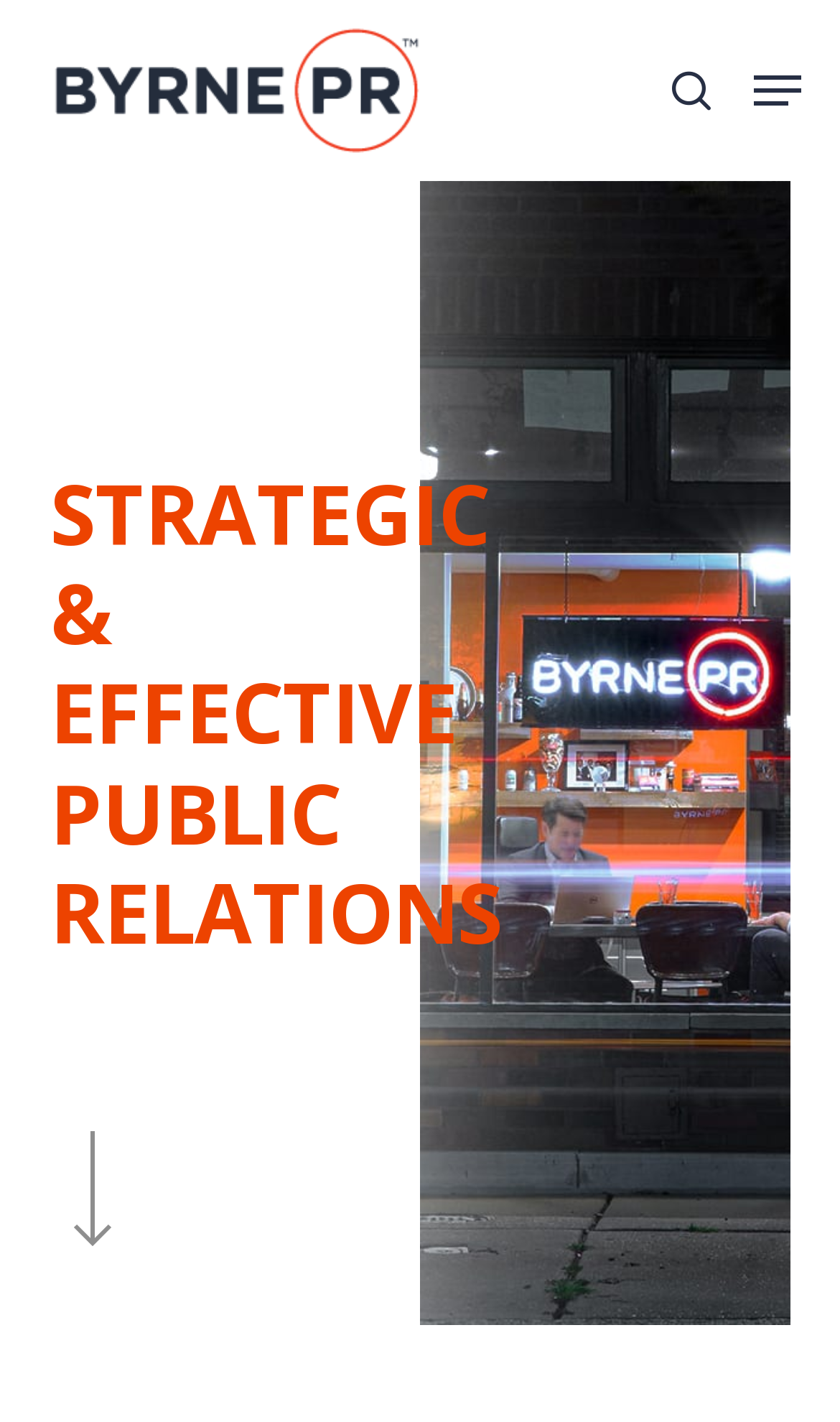What is the purpose of the search textbox?
Examine the screenshot and reply with a single word or phrase.

To search the website